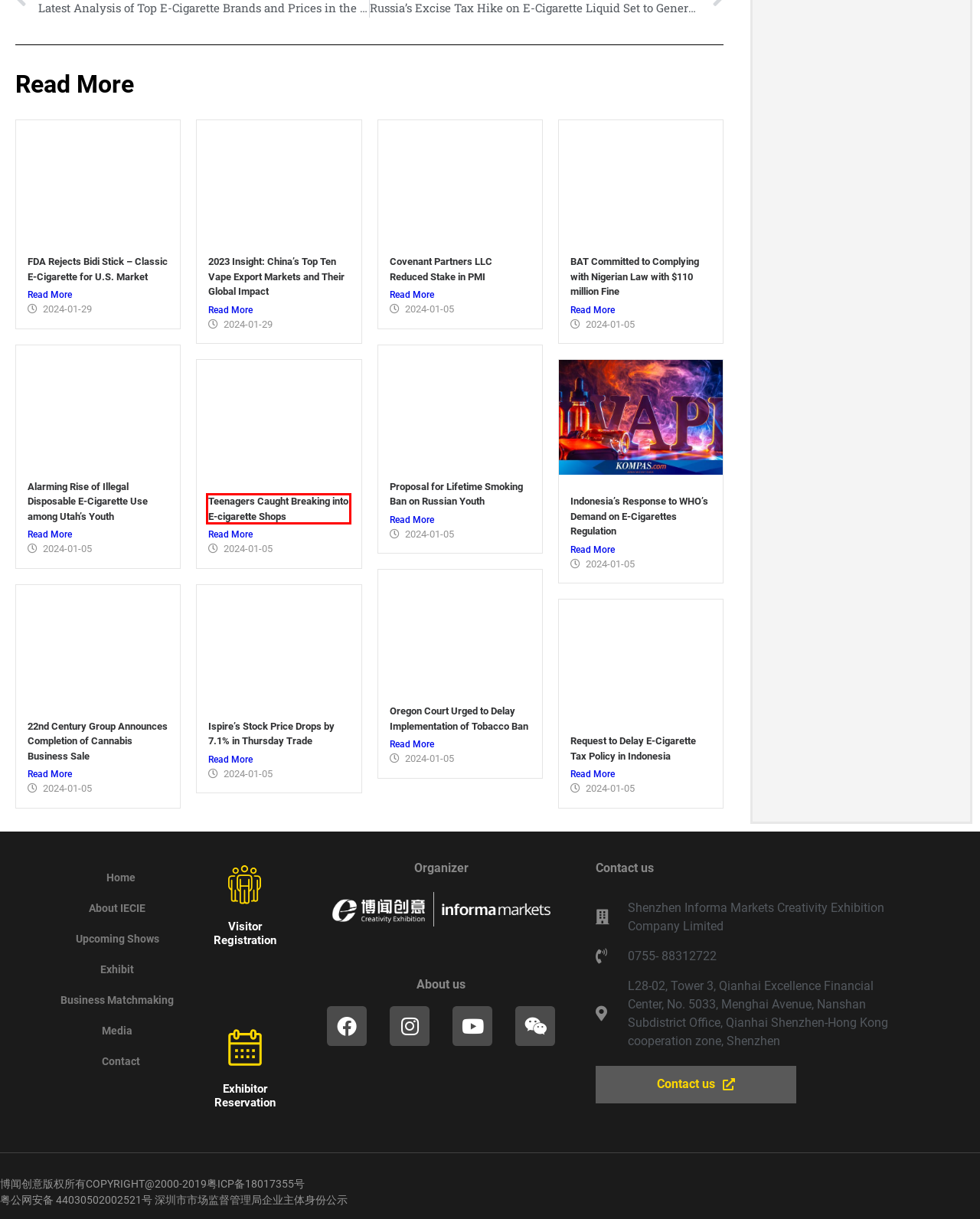You have a screenshot of a webpage with an element surrounded by a red bounding box. Choose the webpage description that best describes the new page after clicking the element inside the red bounding box. Here are the candidates:
A. Indonesia's Response to WHO's Demand on E-Cigarettes Regulation | IECIE Vape Show
B. Covenant Partners LLC Reduced Stake in PMI | IECIE Vape Show
C. Request to Delay E-Cigarette Tax Policy in Indonesia | IECIE Vape Show
D. Teenagers Caught Breaking into E-cigarette Shops | IECIE Vape Show
E. Oregon Court Urged to Delay Implementation of Tobacco Ban | IECIE Vape Show
F. BAT Committed to Complying with Nigerian Law with $110 million Fine | IECIE Vape Show
G. FDA Rejects Bidi Stick – Classic E-Cigarette for U.S. Market | IECIE Vape Show
H. 22nd Century Group Announces Completion of Cannabis Business Sale | IECIE Vape Show

D